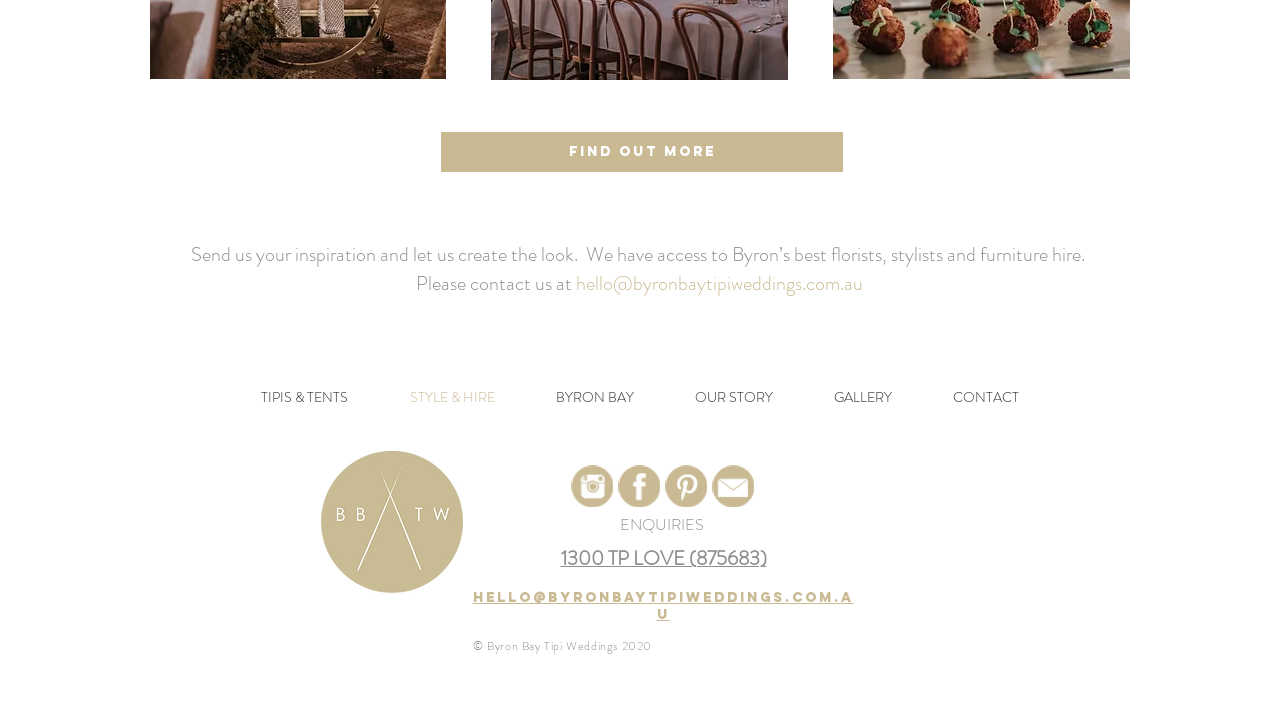Indicate the bounding box coordinates of the clickable region to achieve the following instruction: "Contact us through hello@byronbaytipiweddings.com.au."

[0.45, 0.371, 0.674, 0.411]